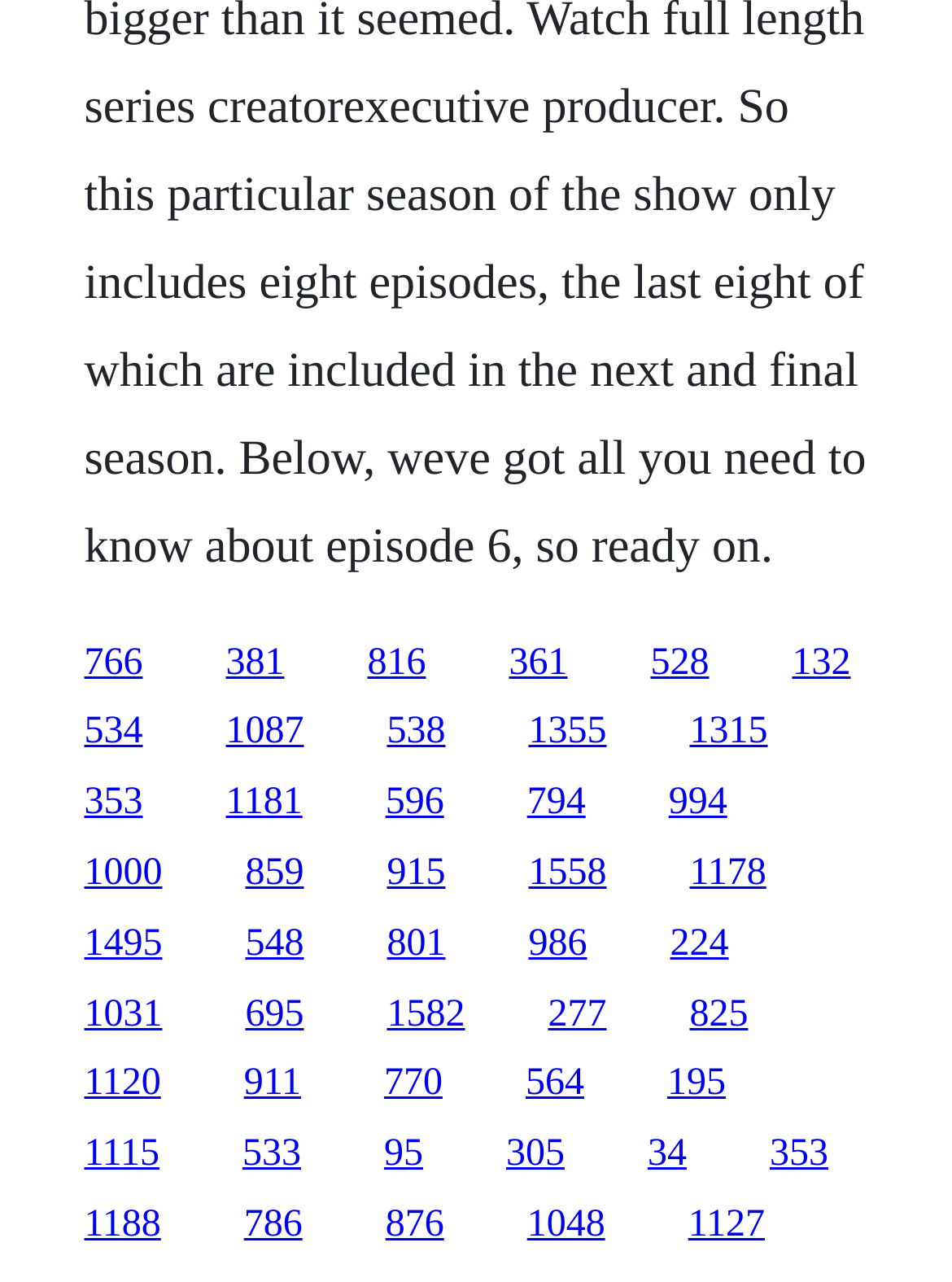Identify the bounding box coordinates for the region to click in order to carry out this instruction: "access the fifteenth link". Provide the coordinates using four float numbers between 0 and 1, formatted as [left, top, right, bottom].

[0.088, 0.61, 0.15, 0.642]